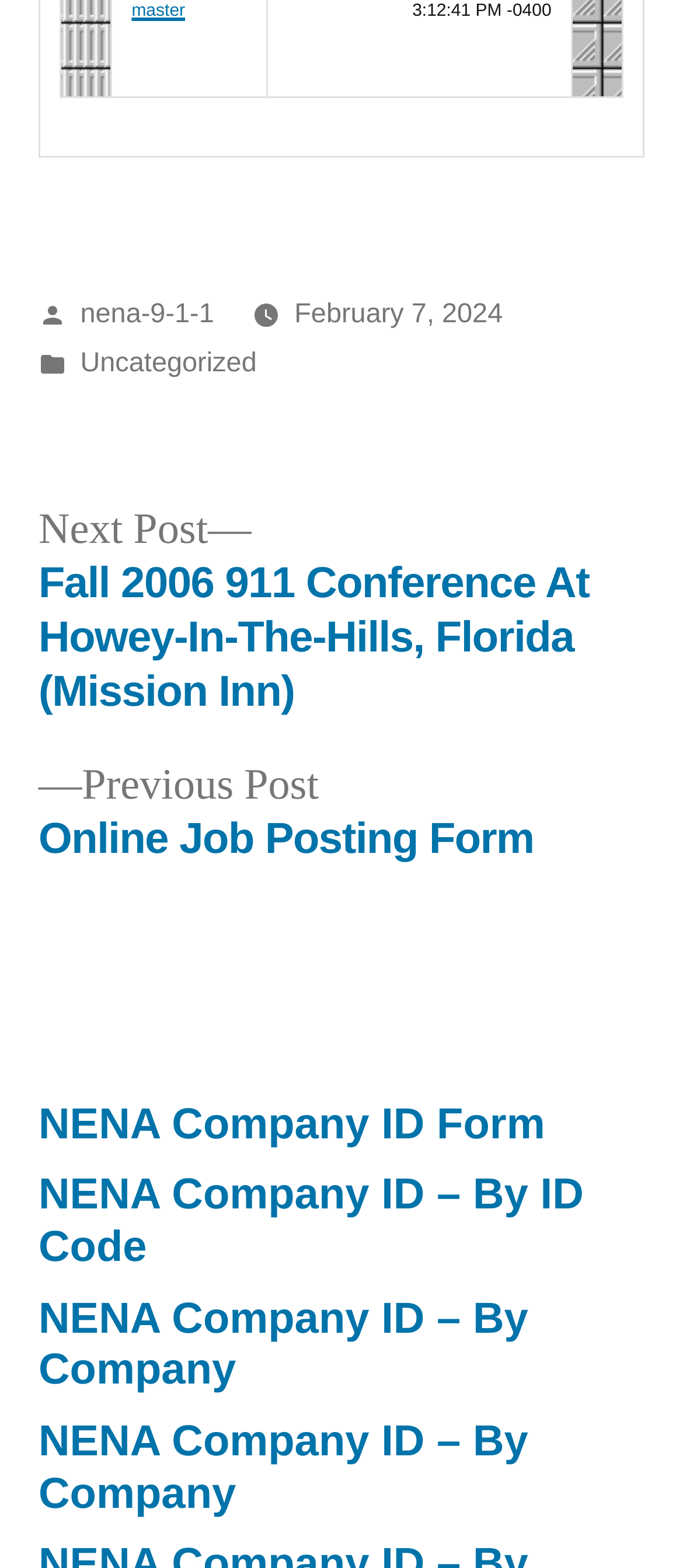Using the element description: "NENA Company ID Form", determine the bounding box coordinates. The coordinates should be in the format [left, top, right, bottom], with values between 0 and 1.

[0.056, 0.702, 0.798, 0.732]